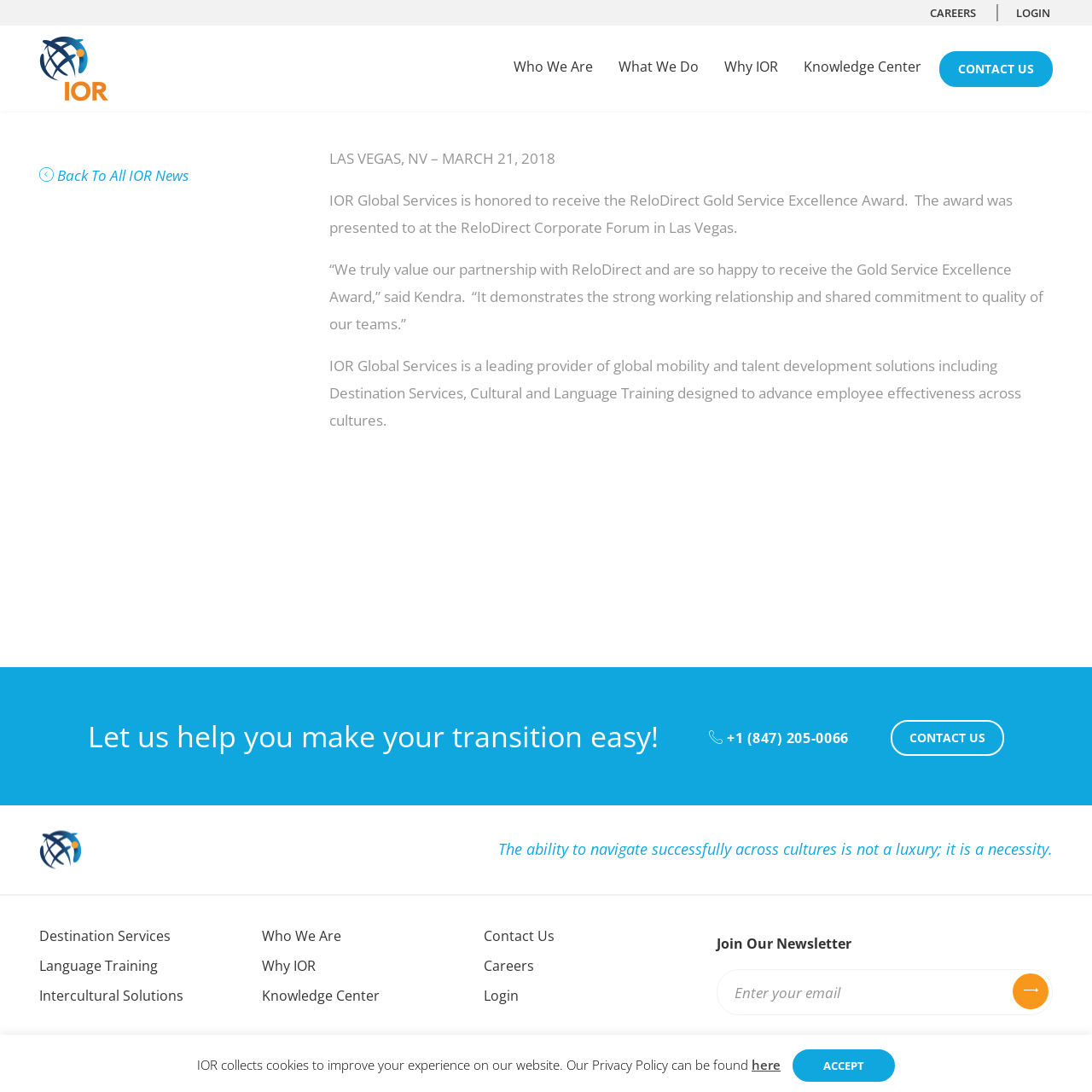What is the phone number to contact IOR Global Services?
Could you answer the question in a detailed manner, providing as much information as possible?

The phone number can be found in the complementary section of the webpage, where it is displayed as a link with the text '+1 (847) 205-0066'.